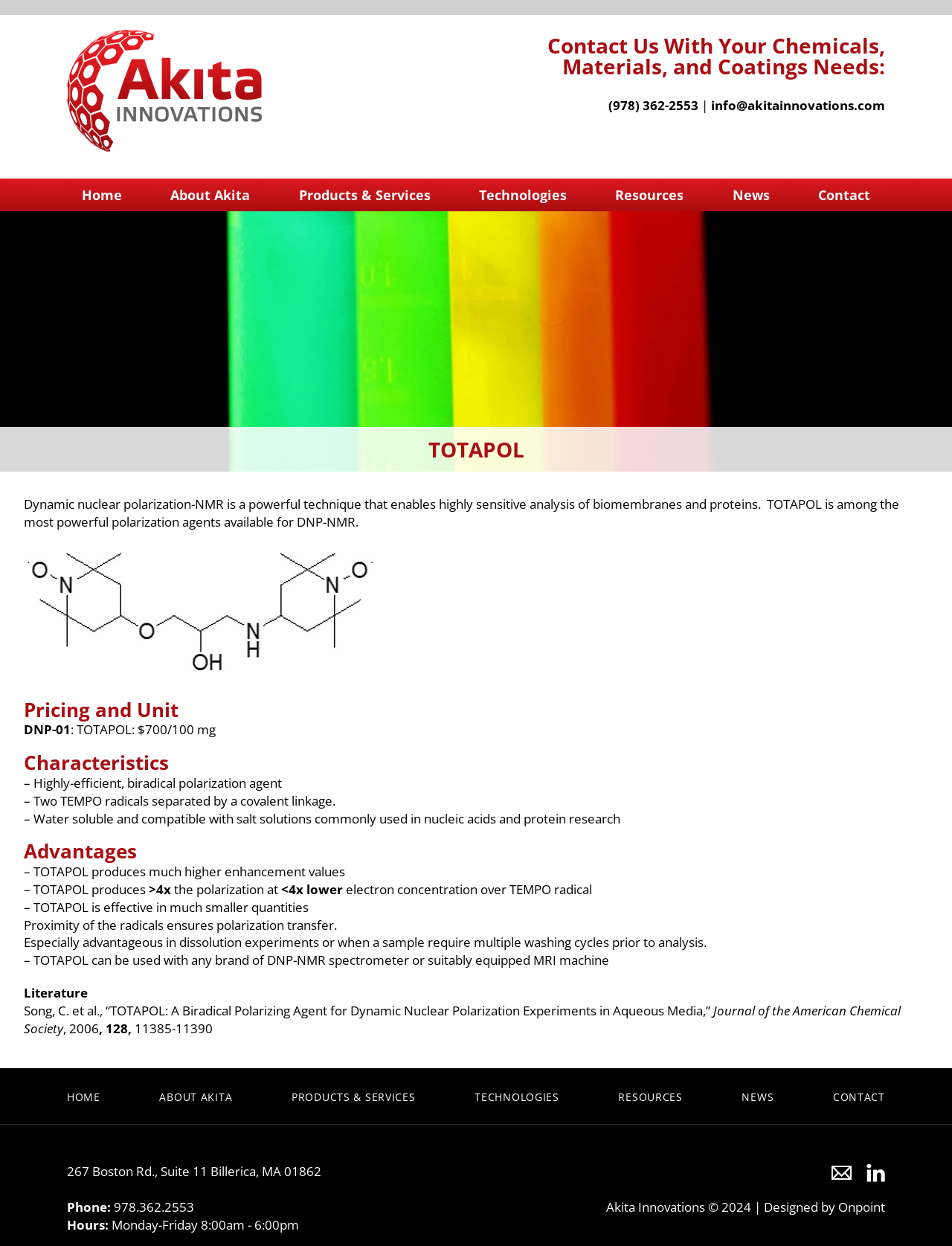Respond to the question below with a concise word or phrase:
What is the phone number of Akita Innovations?

(978) 362-2553